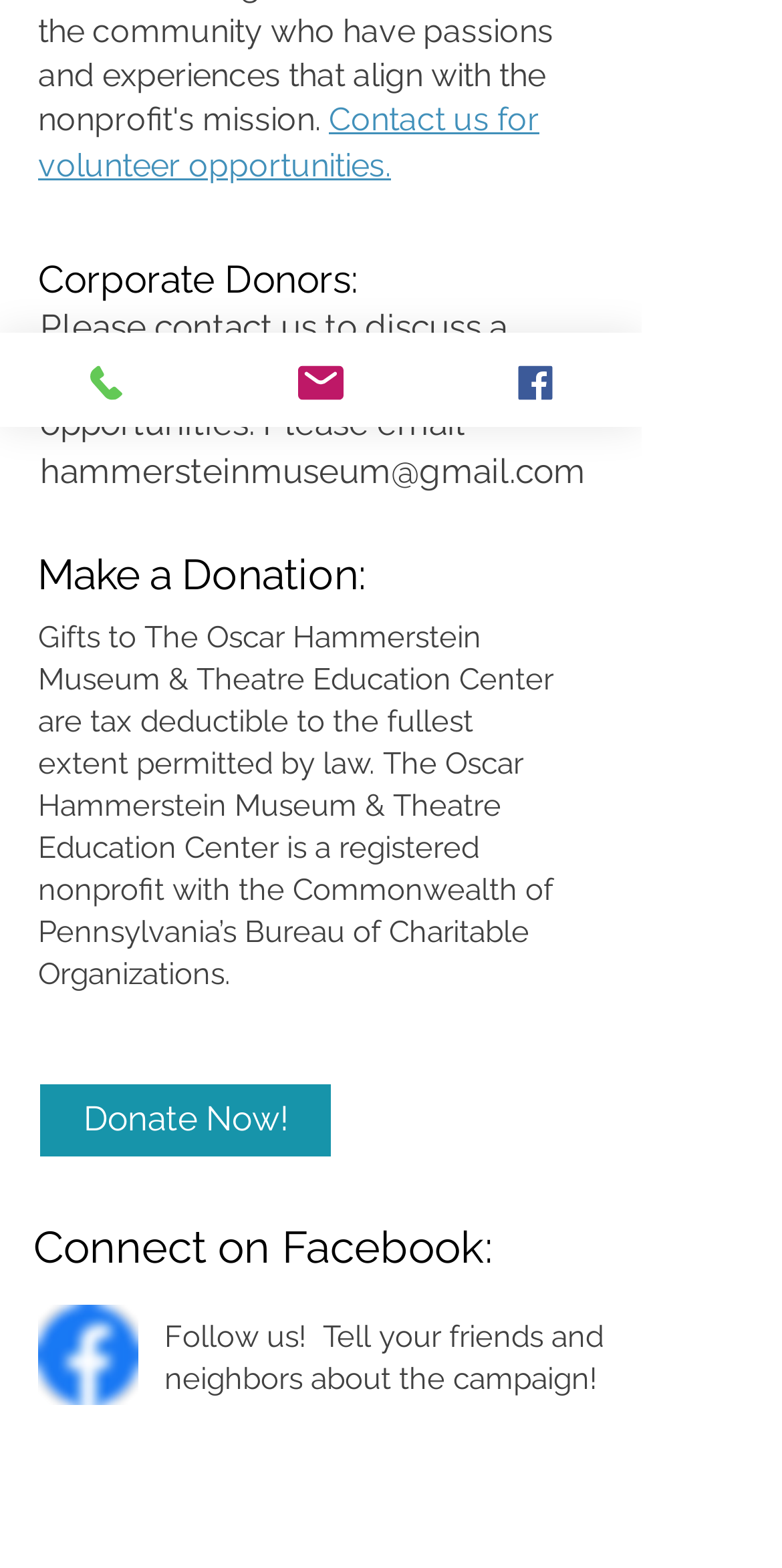Based on the element description Email, identify the bounding box coordinates for the UI element. The coordinates should be in the format (top-left x, top-left y, bottom-right x, bottom-right y) and within the 0 to 1 range.

[0.274, 0.212, 0.547, 0.272]